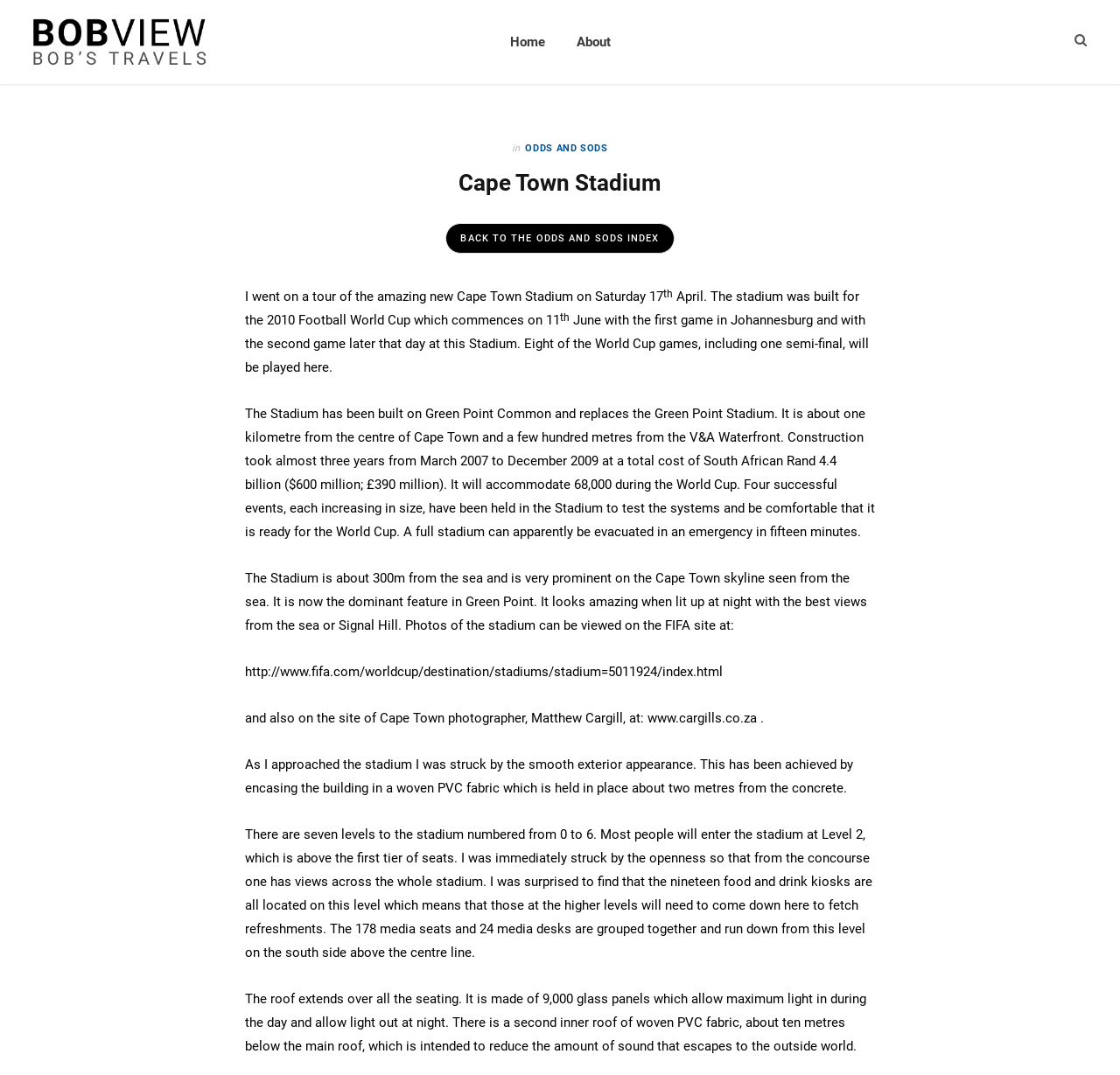Determine the bounding box for the HTML element described here: "title="BobView.com | Bob's Travels"". The coordinates should be given as [left, top, right, bottom] with each number being a float between 0 and 1.

[0.03, 0.017, 0.184, 0.061]